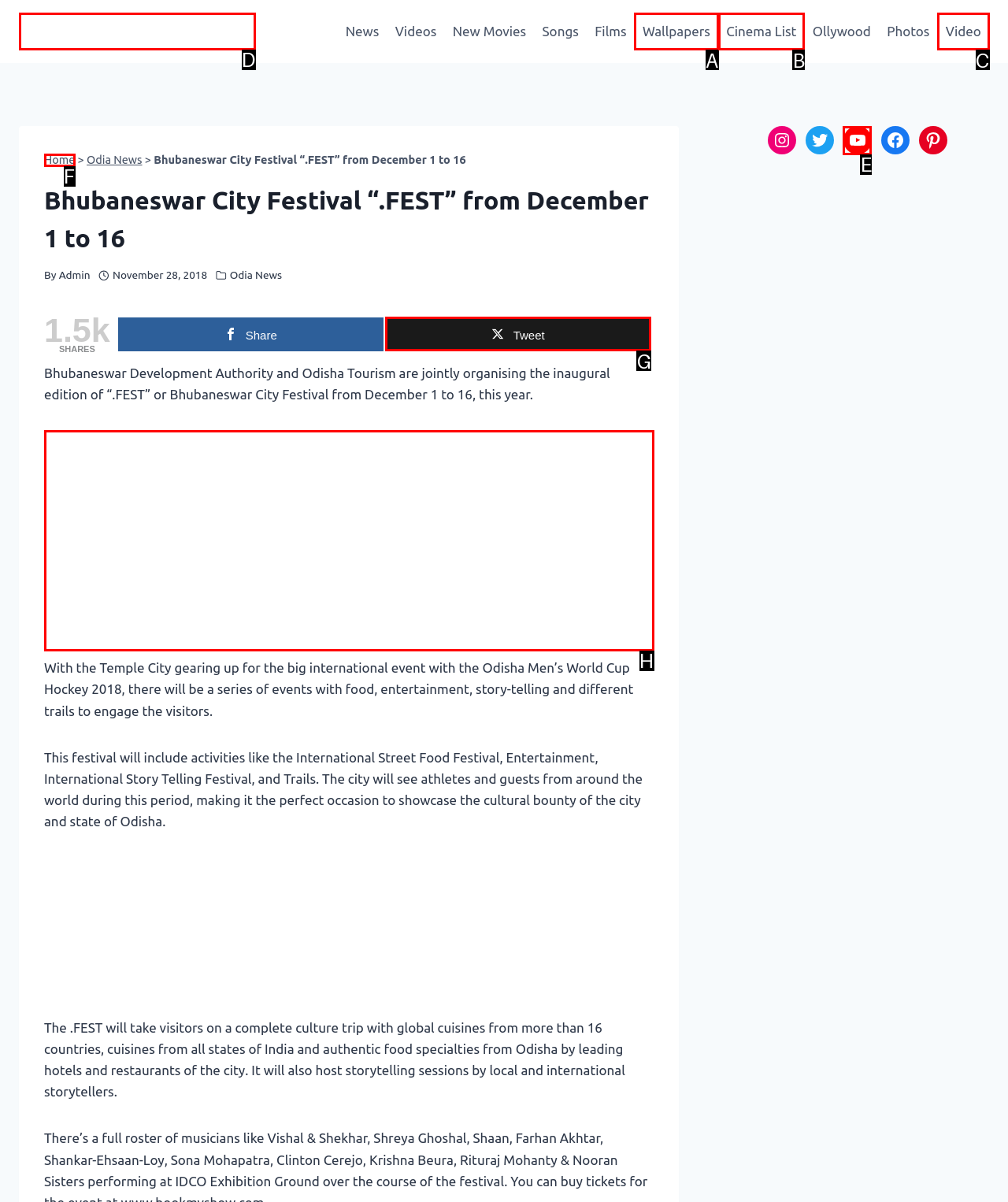Identify the HTML element that corresponds to the description: aria-label="Advertisement" name="aswift_1" title="Advertisement"
Provide the letter of the matching option from the given choices directly.

H